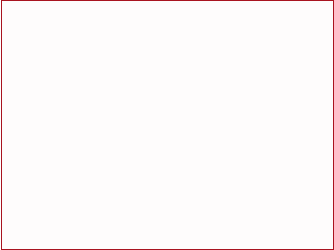Refer to the image and provide an in-depth answer to the question:
What is the focus of the article's astrological interpretations?

The article's astrological interpretations are focused on providing insights for readers interested in astrology's impact on personal experiences and healing, as mentioned in the caption. This suggests that the article aims to help readers understand how astrology can be applied to their personal lives and healing journeys.